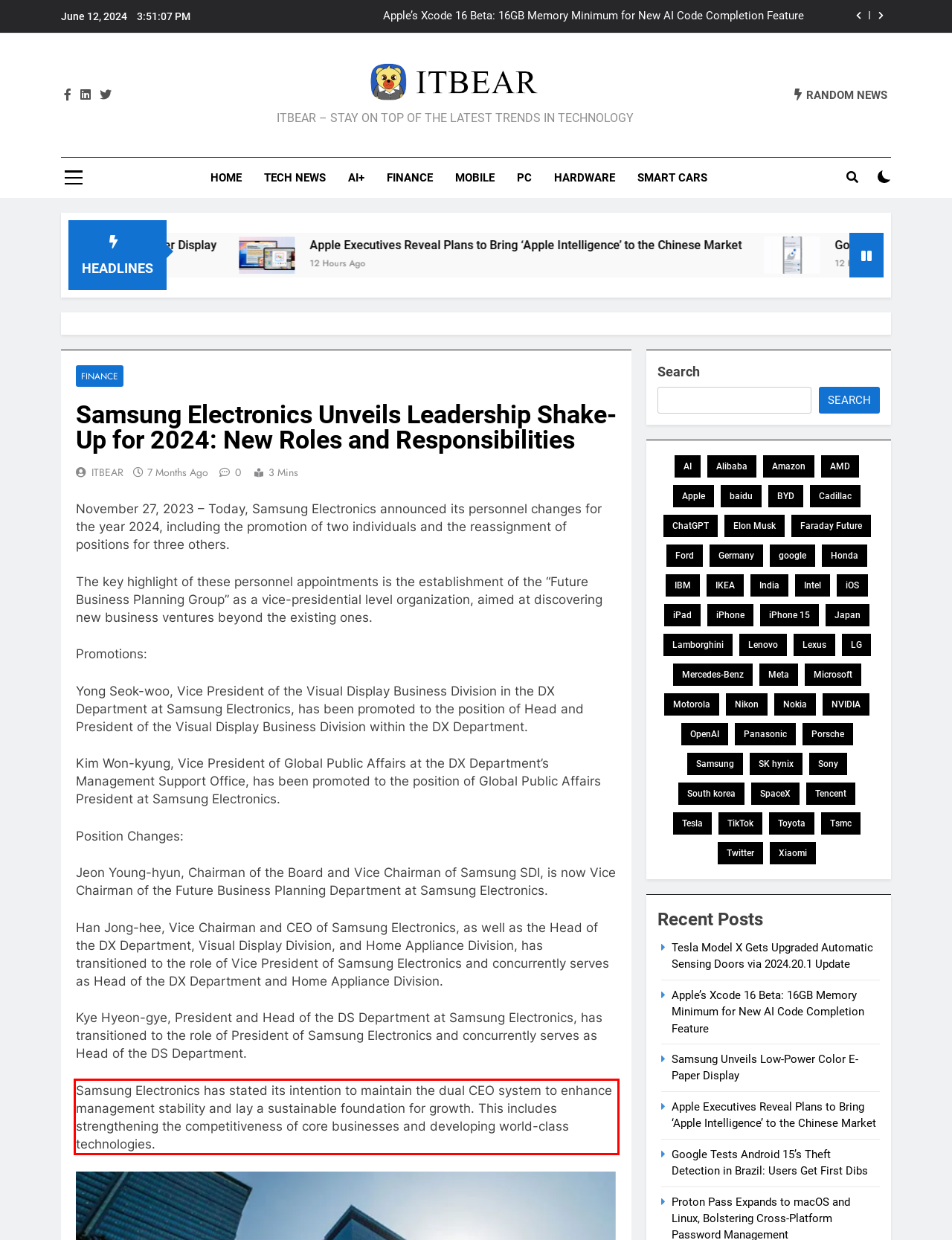Observe the screenshot of the webpage, locate the red bounding box, and extract the text content within it.

Samsung Electronics has stated its intention to maintain the dual CEO system to enhance management stability and lay a sustainable foundation for growth. This includes strengthening the competitiveness of core businesses and developing world-class technologies.